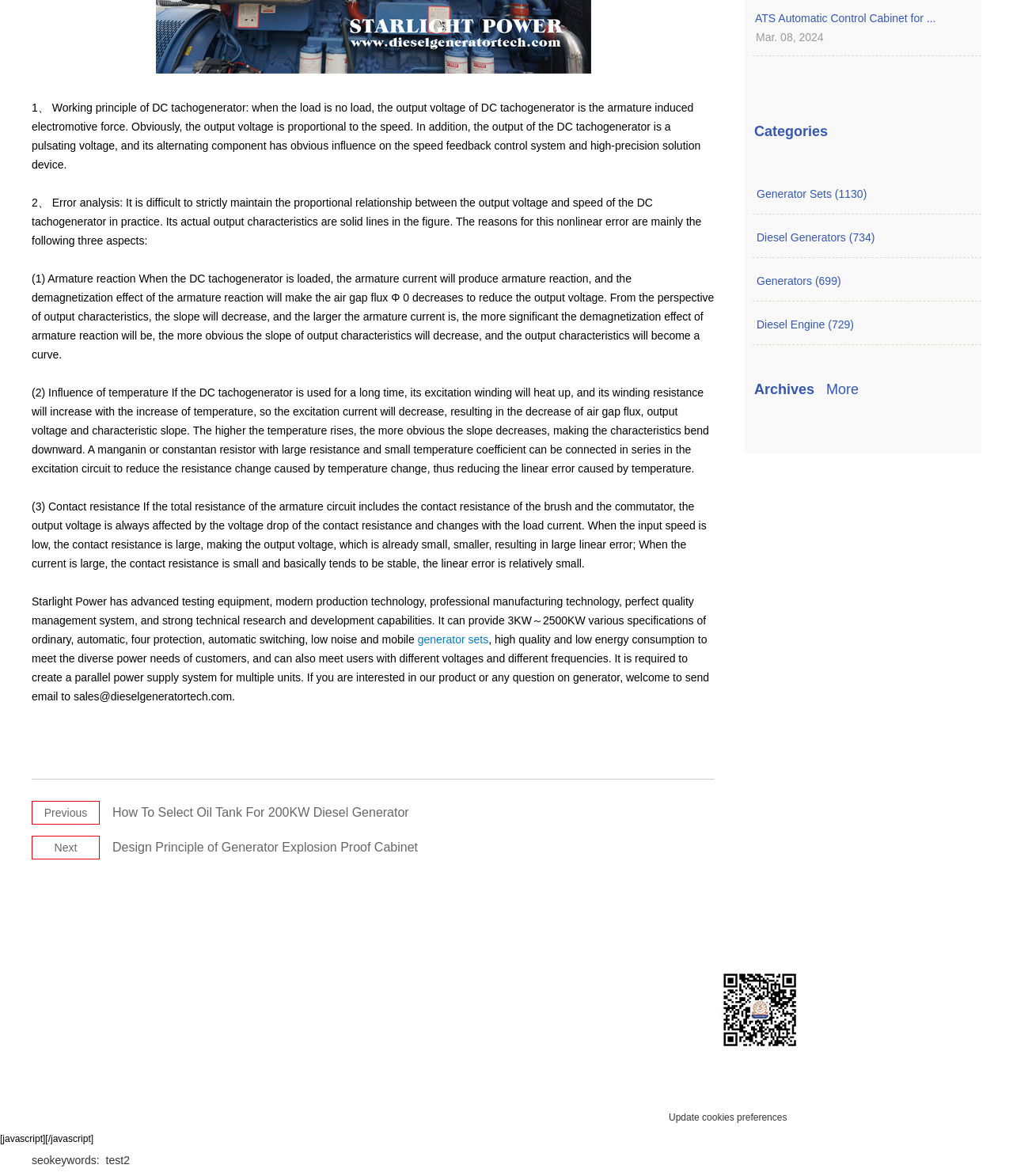Determine the bounding box coordinates of the region to click in order to accomplish the following instruction: "Visit the 'Site-map'". Provide the coordinates as four float numbers between 0 and 1, specifically [left, top, right, bottom].

None